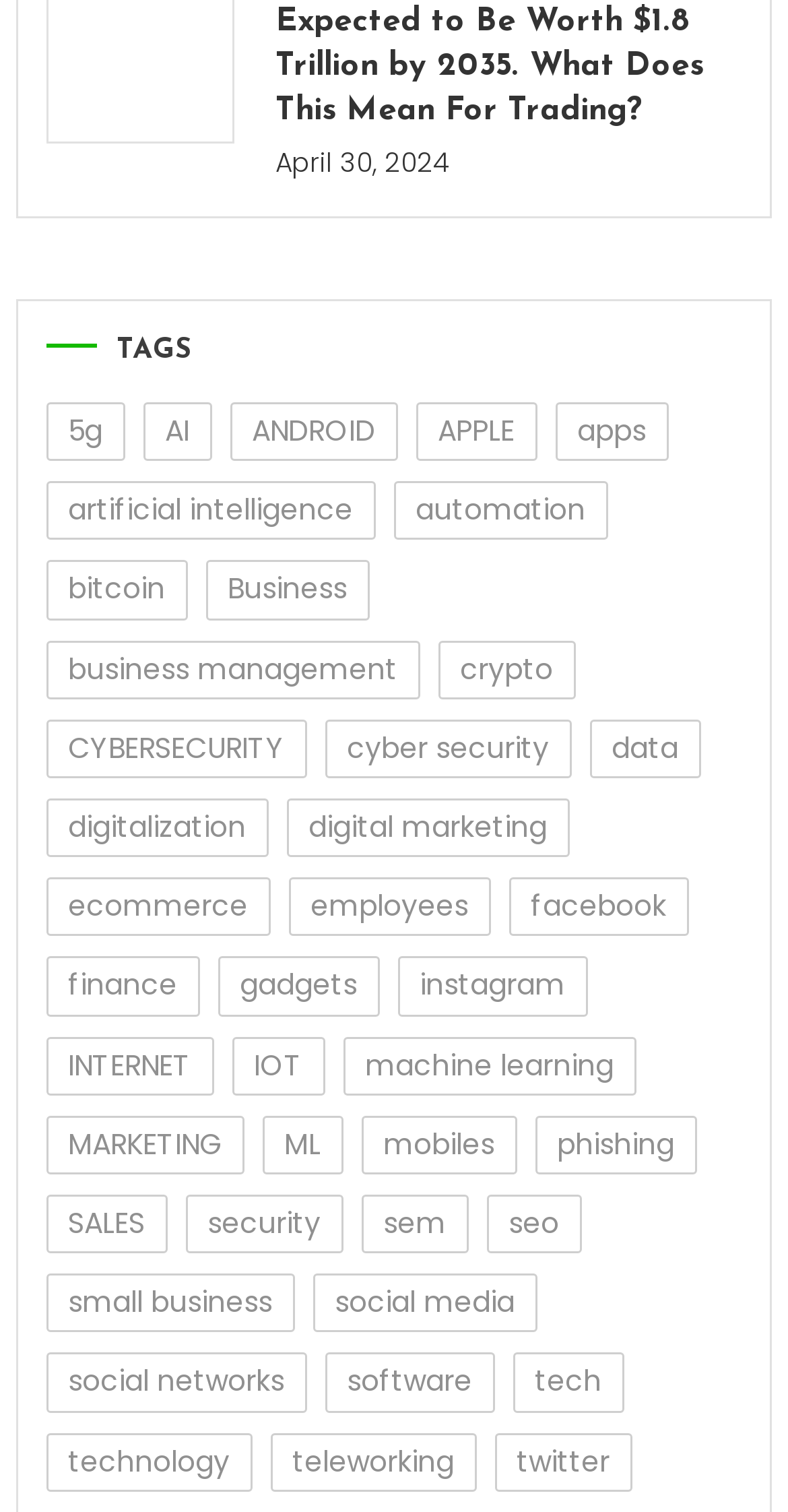Pinpoint the bounding box coordinates for the area that should be clicked to perform the following instruction: "Browse 'apple' news".

[0.528, 0.266, 0.682, 0.305]